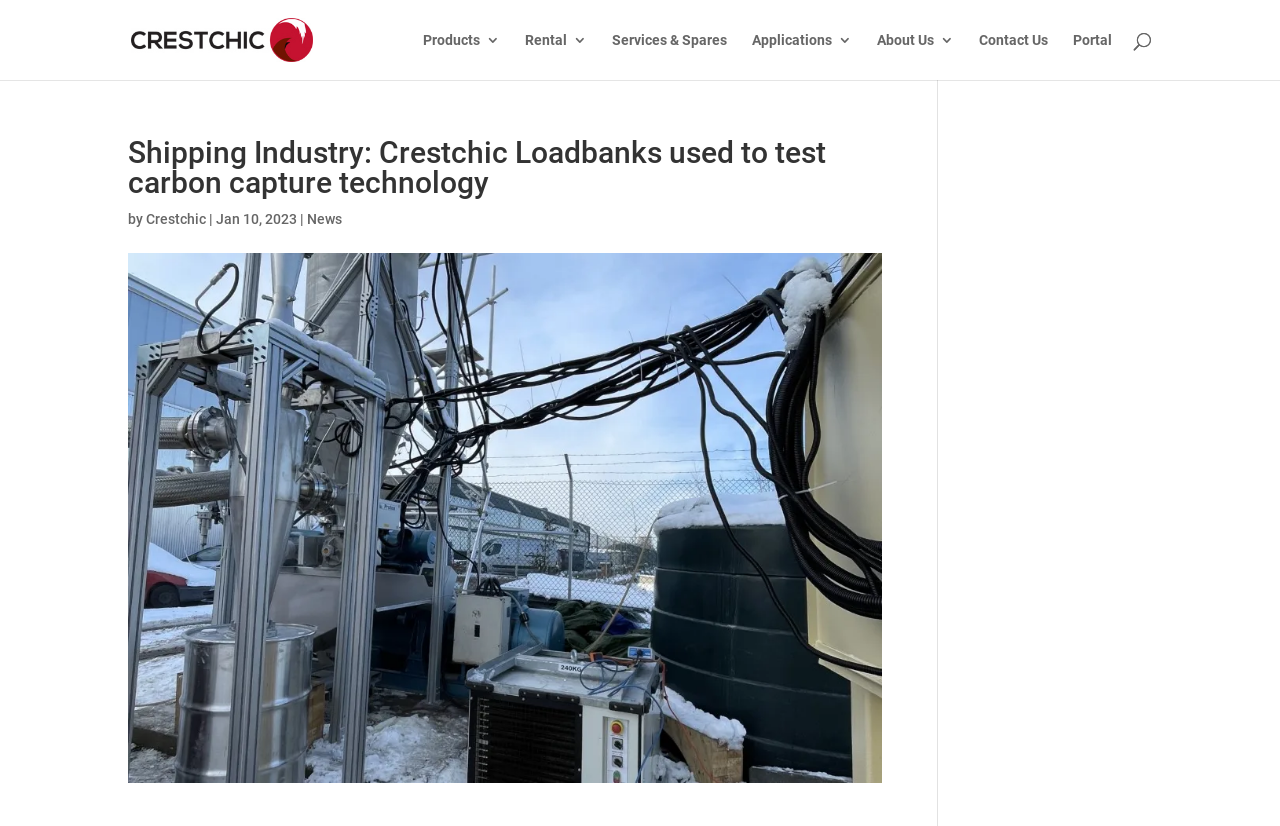Provide the bounding box coordinates for the UI element described in this sentence: "Services & Spares". The coordinates should be four float values between 0 and 1, i.e., [left, top, right, bottom].

[0.478, 0.04, 0.568, 0.097]